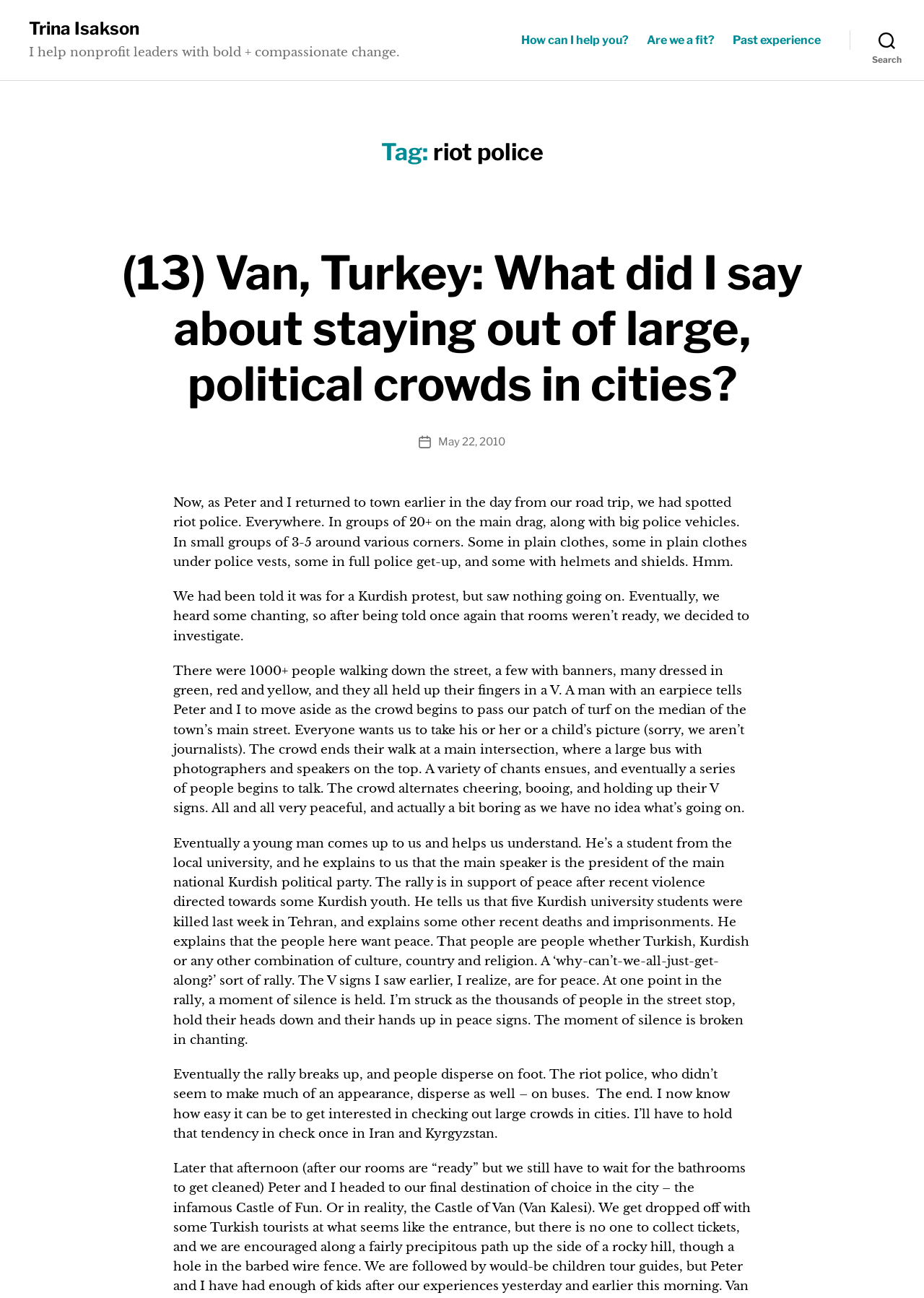Provide the bounding box coordinates of the HTML element described as: "permalink". The bounding box coordinates should be four float numbers between 0 and 1, i.e., [left, top, right, bottom].

None